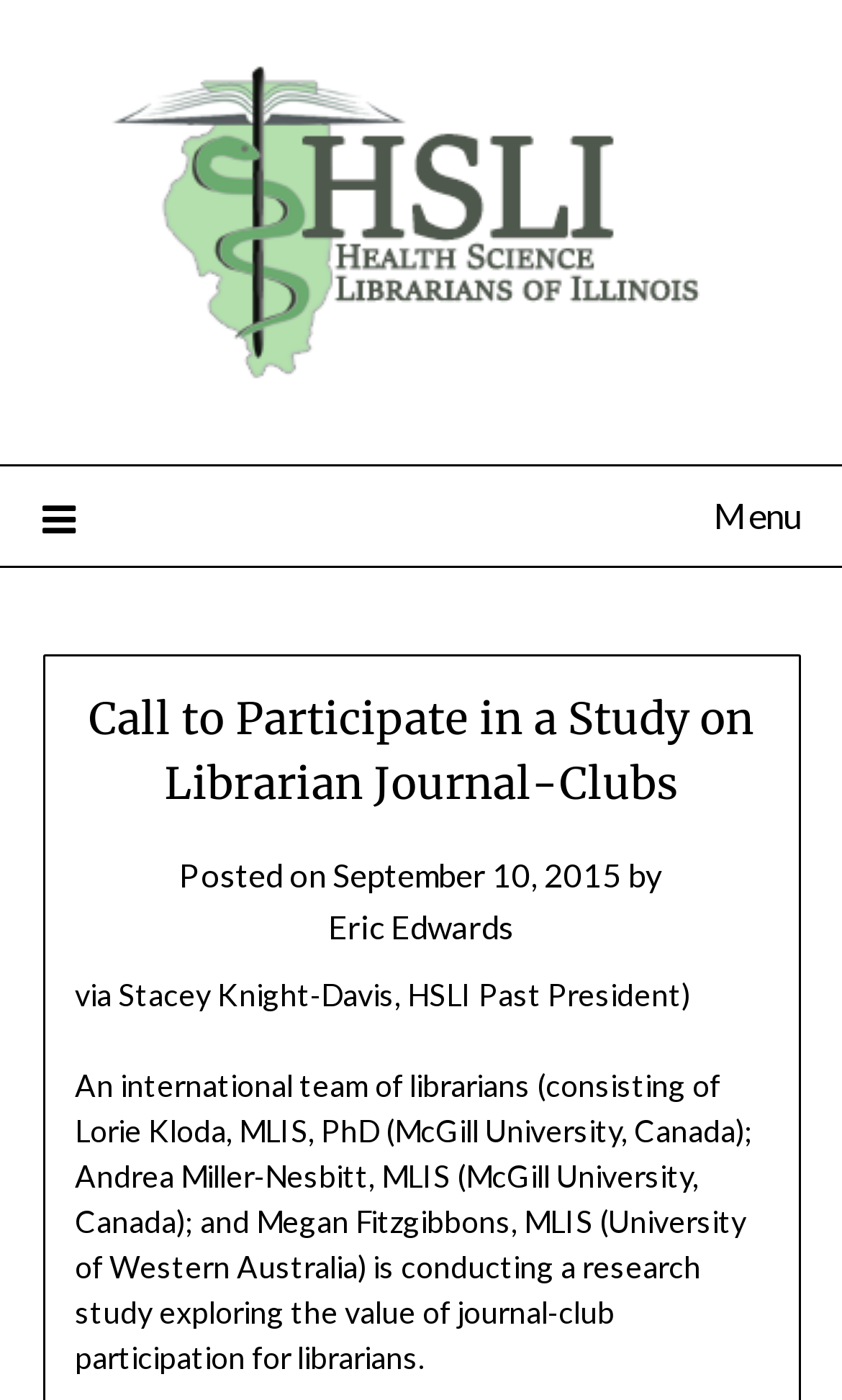Answer the question below in one word or phrase:
What is the name of the newsletter?

HSLI Newsletter